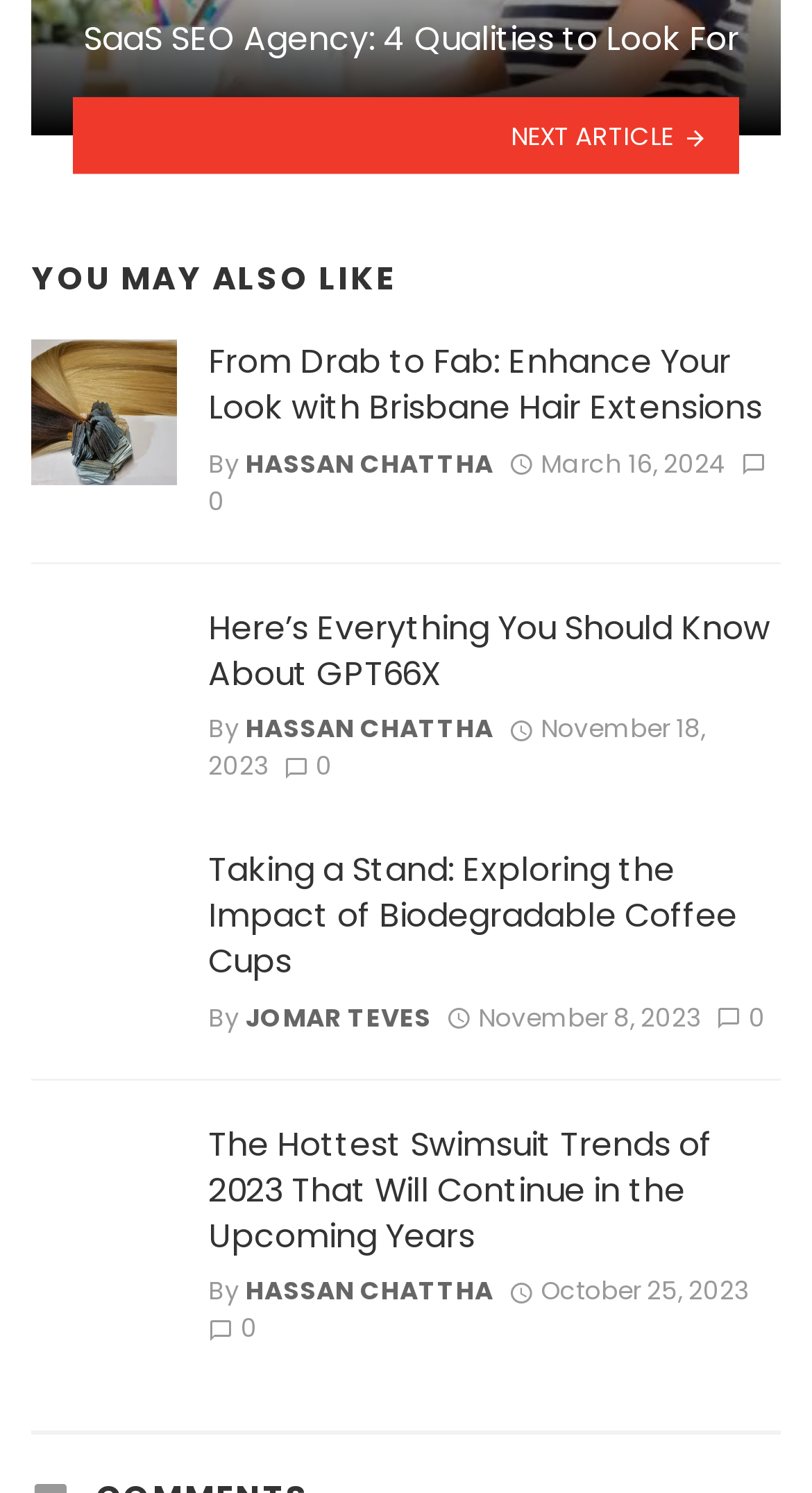Please give a succinct answer to the question in one word or phrase:
Who is the author of the second article?

HASSAN CHATTHA